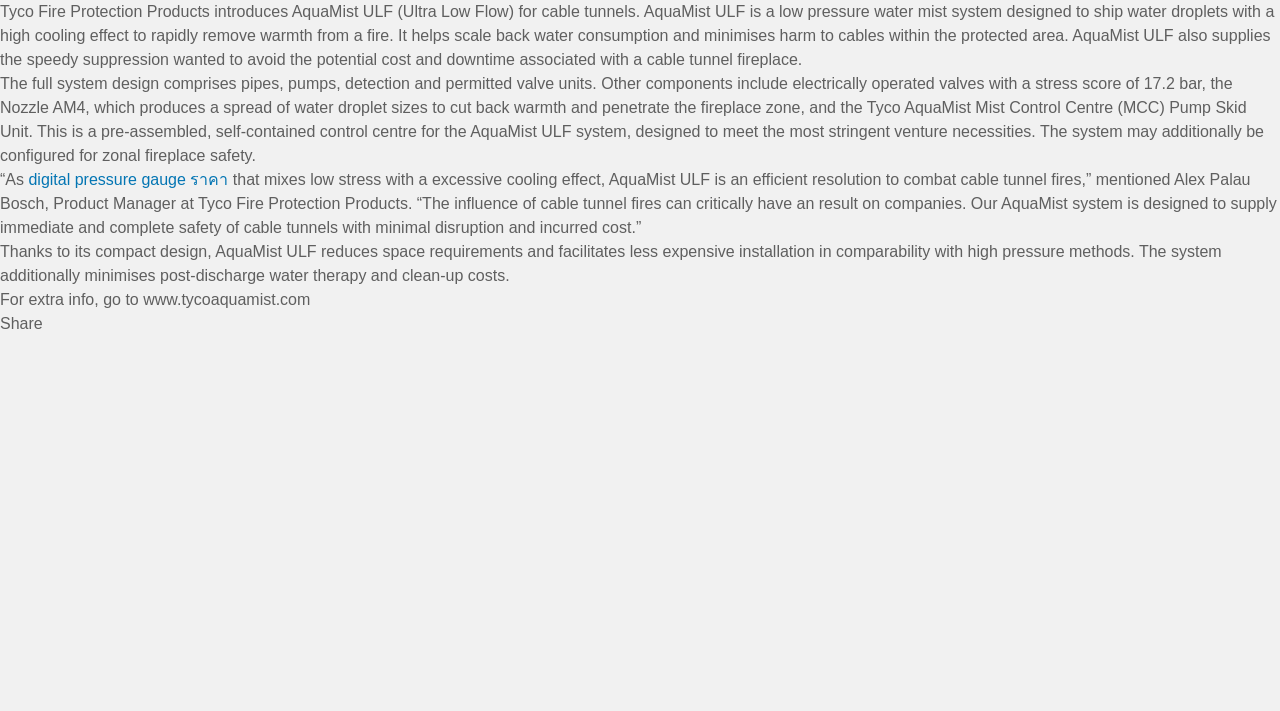What is the benefit of AquaMist ULF in terms of water consumption?
Provide a detailed and well-explained answer to the question.

The webpage states that AquaMist ULF helps scale back water consumption and minimises harm to cables within the protected area, indicating that it is designed to be water-efficient.